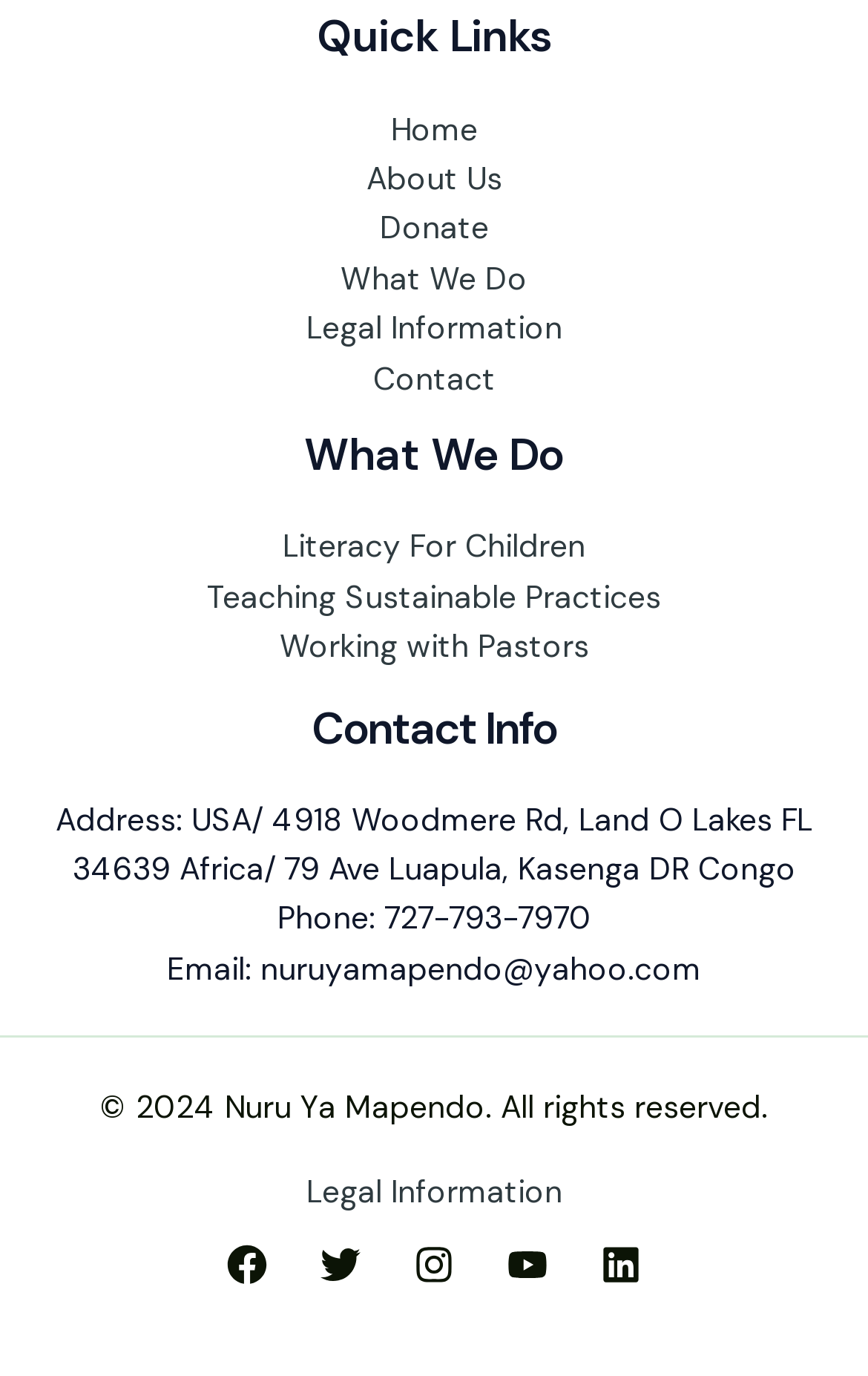Identify the bounding box coordinates for the region of the element that should be clicked to carry out the instruction: "Click on Home". The bounding box coordinates should be four float numbers between 0 and 1, i.e., [left, top, right, bottom].

[0.45, 0.079, 0.55, 0.108]